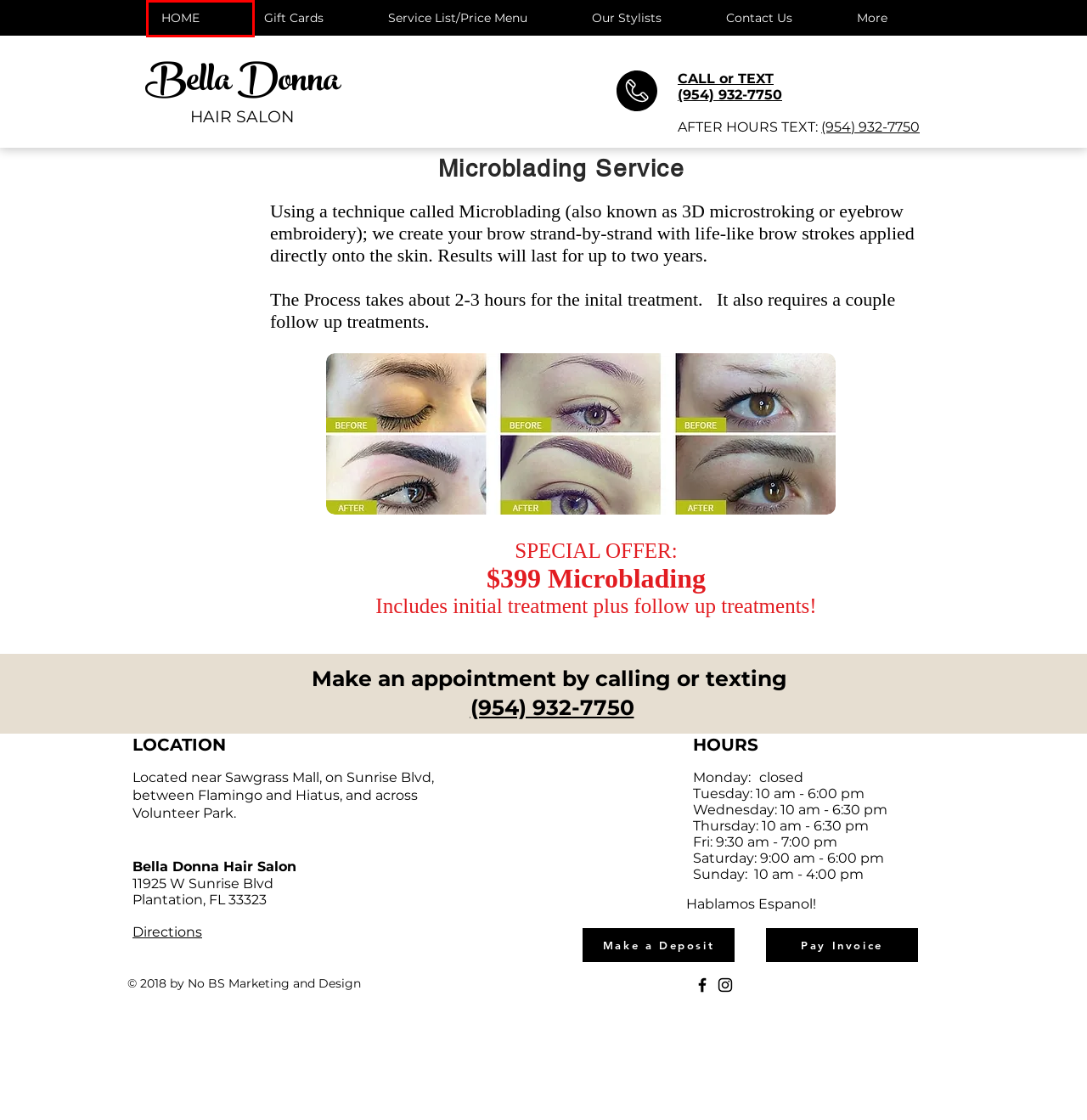Review the webpage screenshot provided, noting the red bounding box around a UI element. Choose the description that best matches the new webpage after clicking the element within the bounding box. The following are the options:
A. Gift Cards | Plantation-Salon
B. Deposit | Plantation-Salon
C. Plantation Hair Salon Top Stylists |Best Hair Stylists |Best Balayage
D. Pay Invoice | Plantation-Salon
E. Sunrise Hair Salon | Plantation| Bella Donna Salon
F. Bella Donna Hair Salon | Salon in Plantation | Sunrise Hair Salon
G. Bella Donna Hair Salon | Plantation |(954) 766-4356
H. Web Design & Digital Marketing | South Florida-based | NO BS Design and Marketing

E